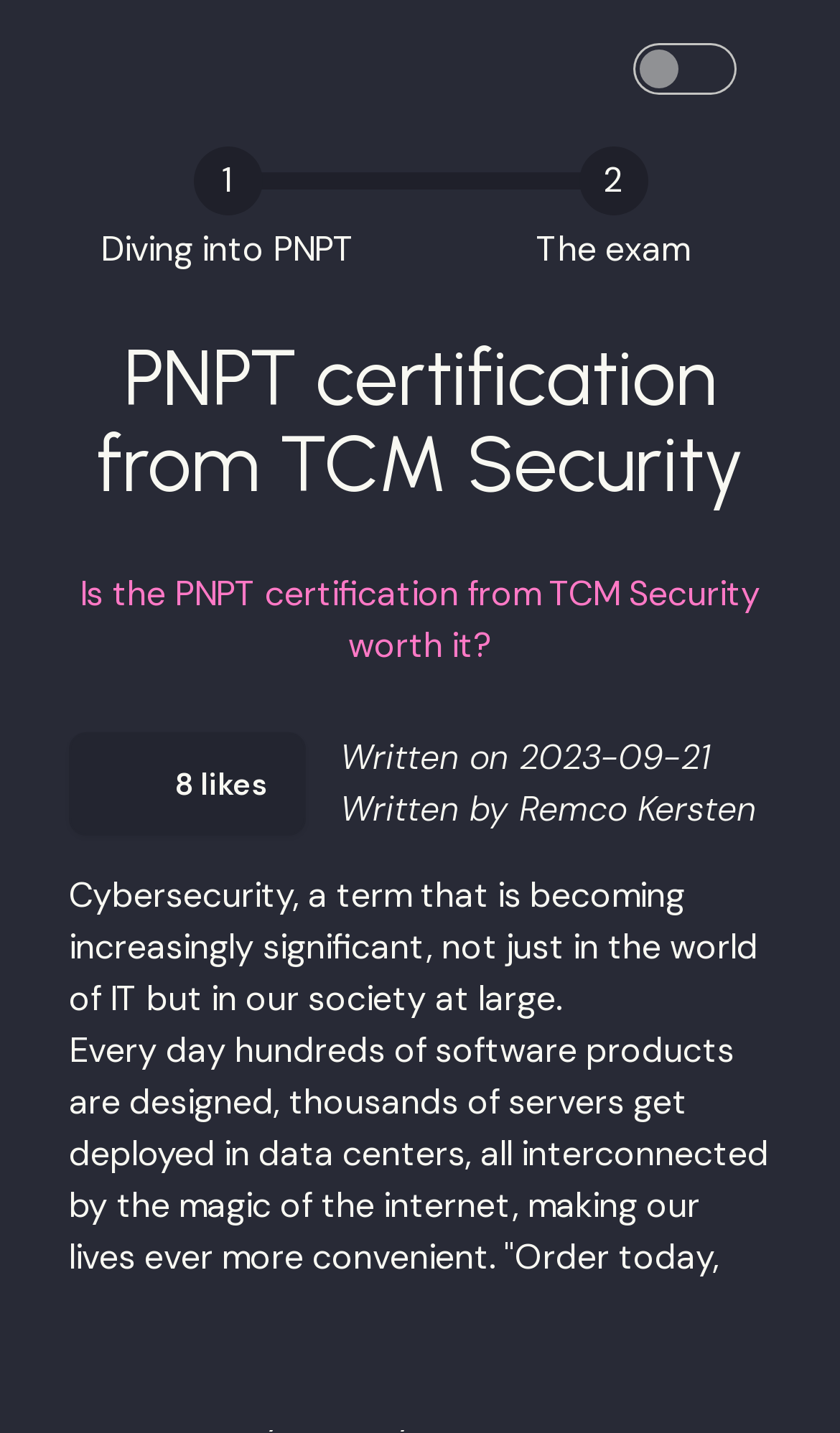Find the bounding box coordinates of the clickable element required to execute the following instruction: "Fill in the Name field". Provide the coordinates as four float numbers between 0 and 1, i.e., [left, top, right, bottom].

None